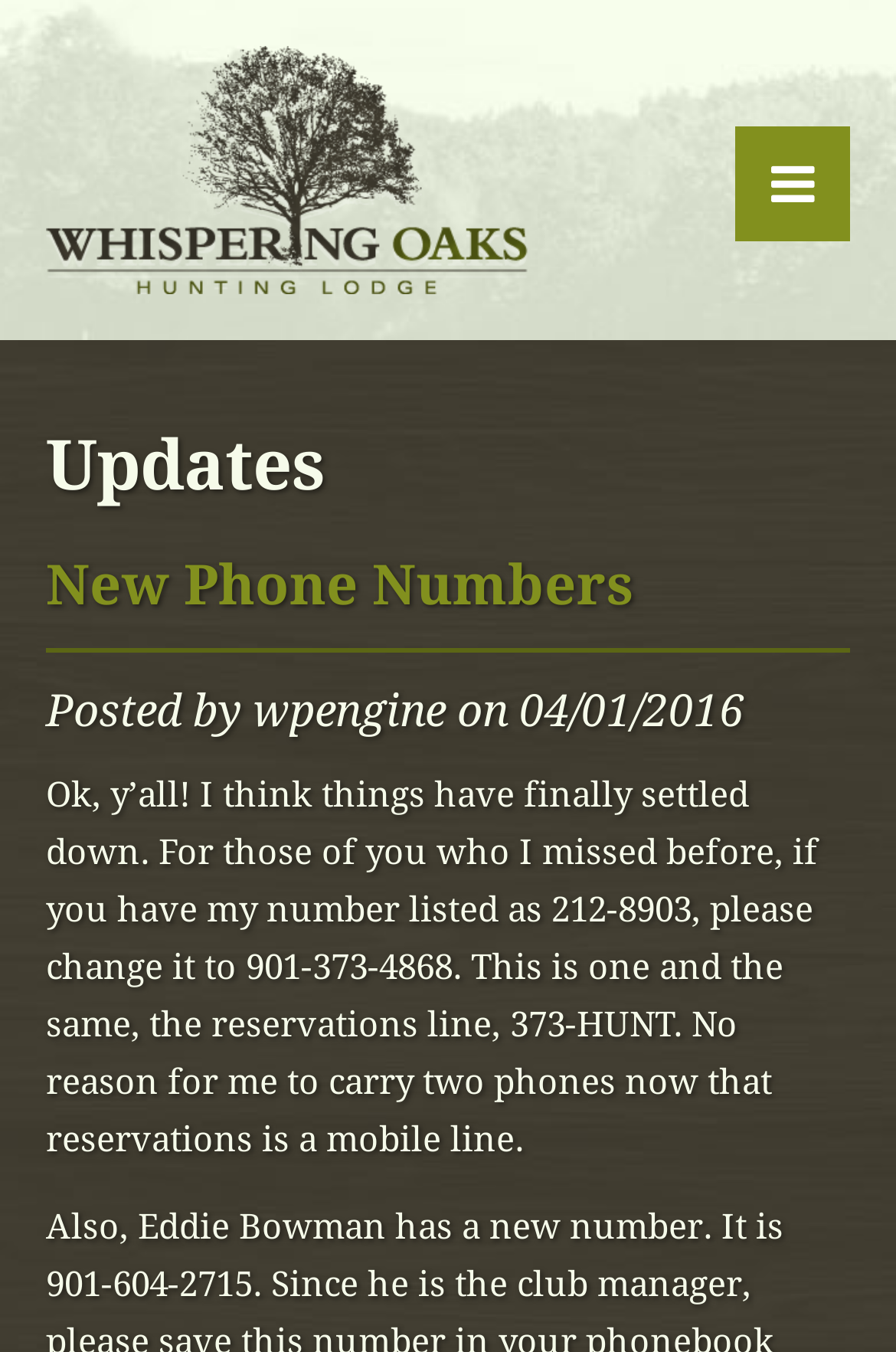Find the bounding box of the UI element described as follows: "Toggle Mobile Menu".

[0.821, 0.093, 0.949, 0.178]